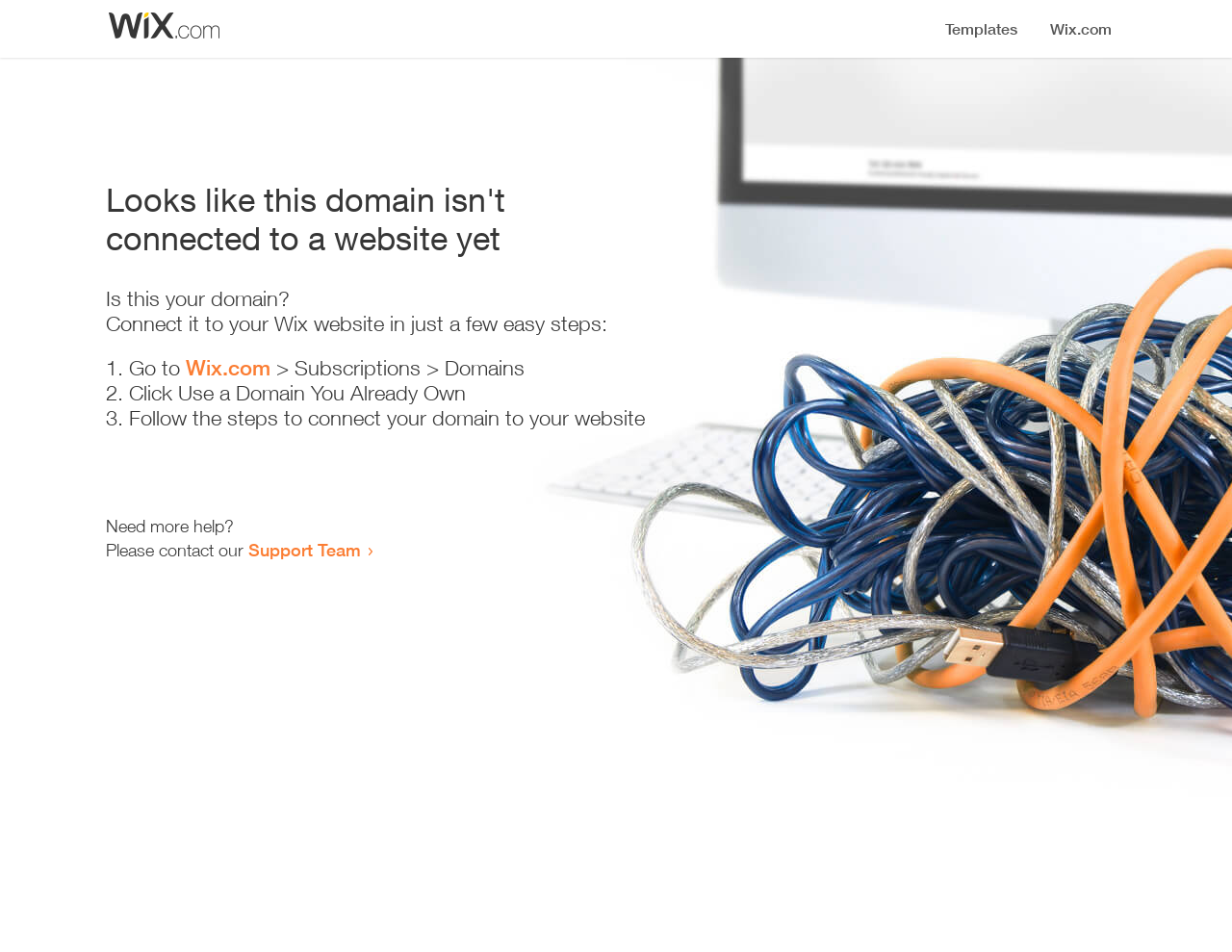Can you extract the primary headline text from the webpage?

Looks like this domain isn't
connected to a website yet